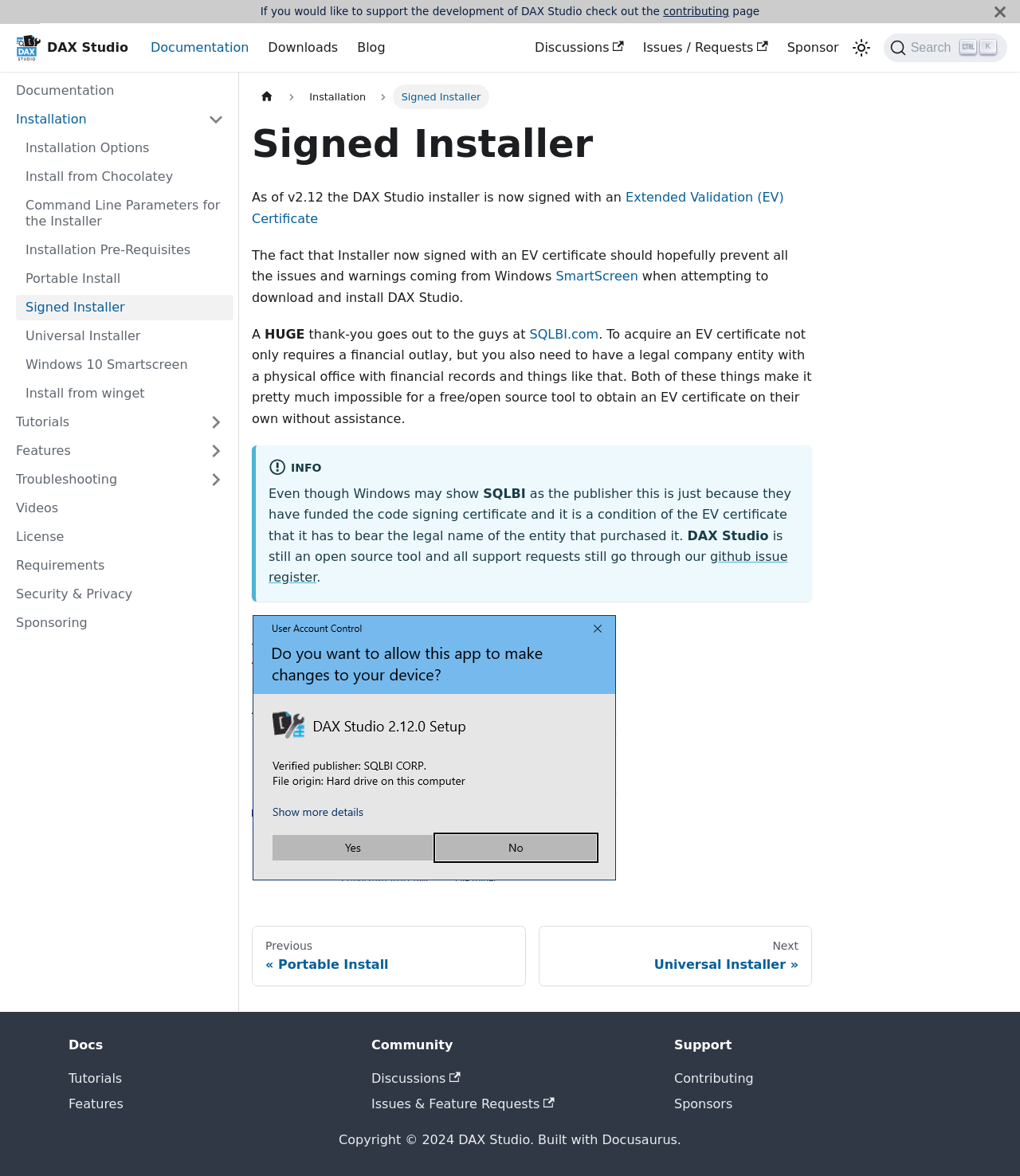Answer the question using only one word or a concise phrase: What is the navigation menu item after 'Installation'?

Tutorials